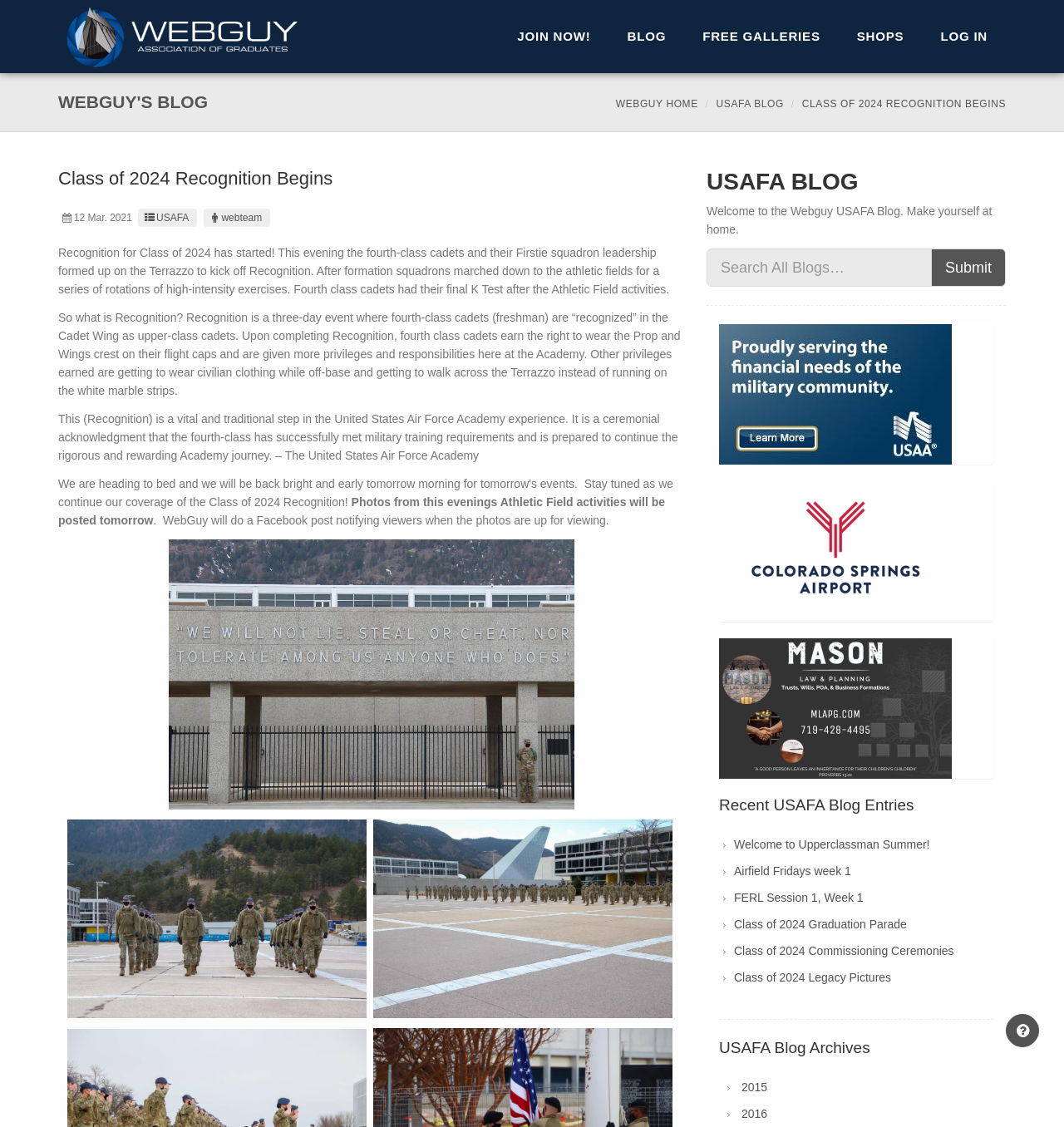Based on what you see in the screenshot, provide a thorough answer to this question: What is the date of the Recognition event?

The webpage mentions that the Recognition event started on 12 Mar. 2021, as indicated by the text '12 Mar. 2021'.